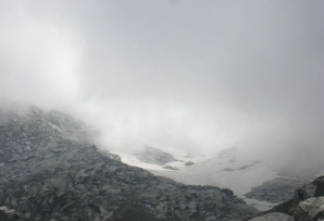What is the effect of the diffused light on the rocky terrain?
Answer the question with a single word or phrase, referring to the image.

Highlights rugged greys and snow